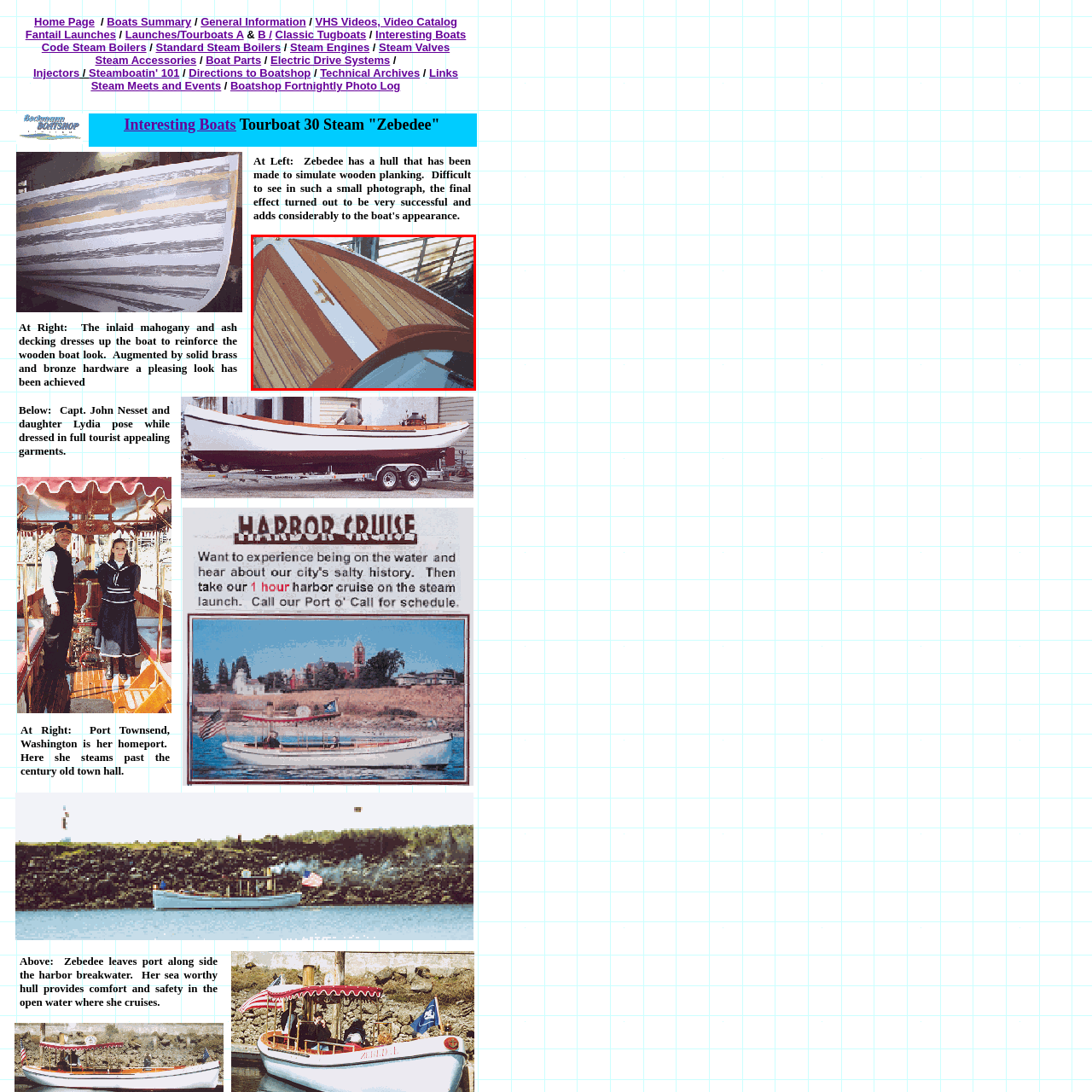Pay attention to the image inside the red rectangle, Is the boat in motion? Answer briefly with a single word or phrase.

No